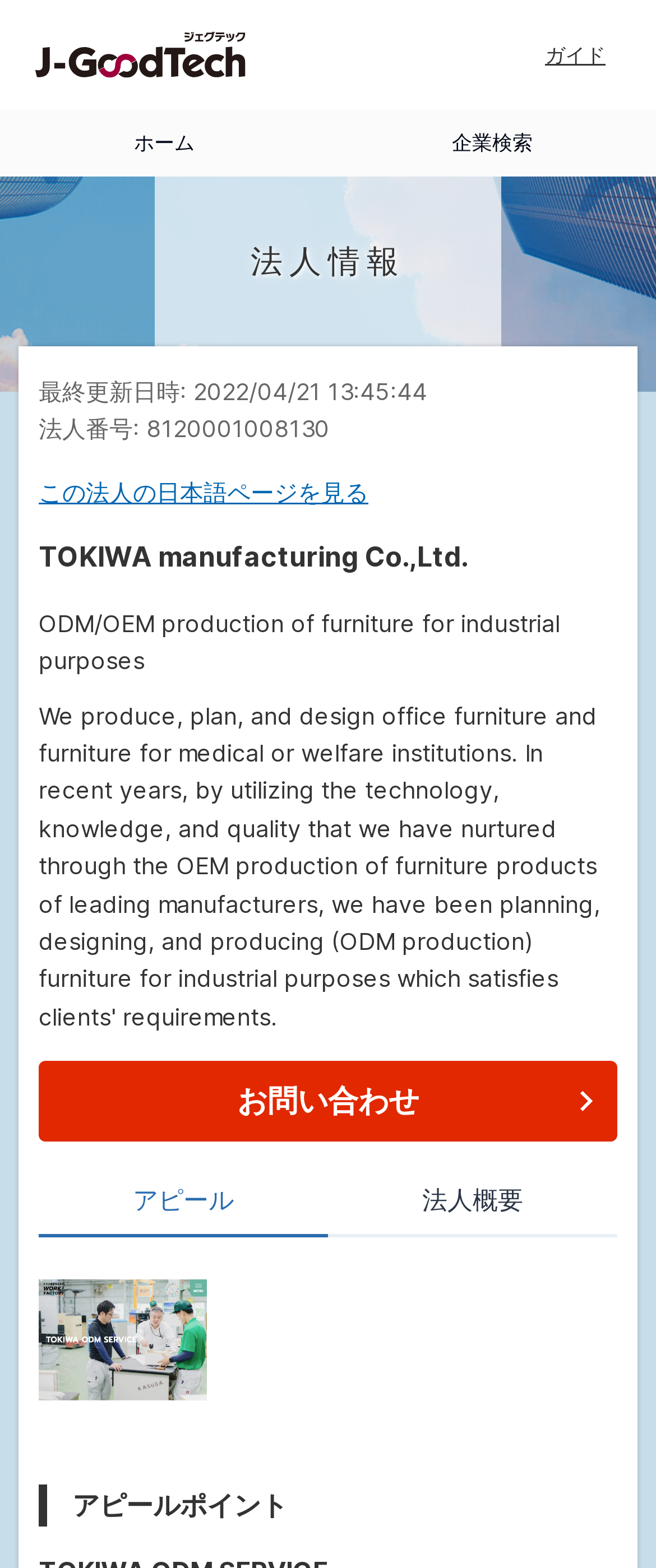What is the company's industrial purpose? Please answer the question using a single word or phrase based on the image.

Furniture production